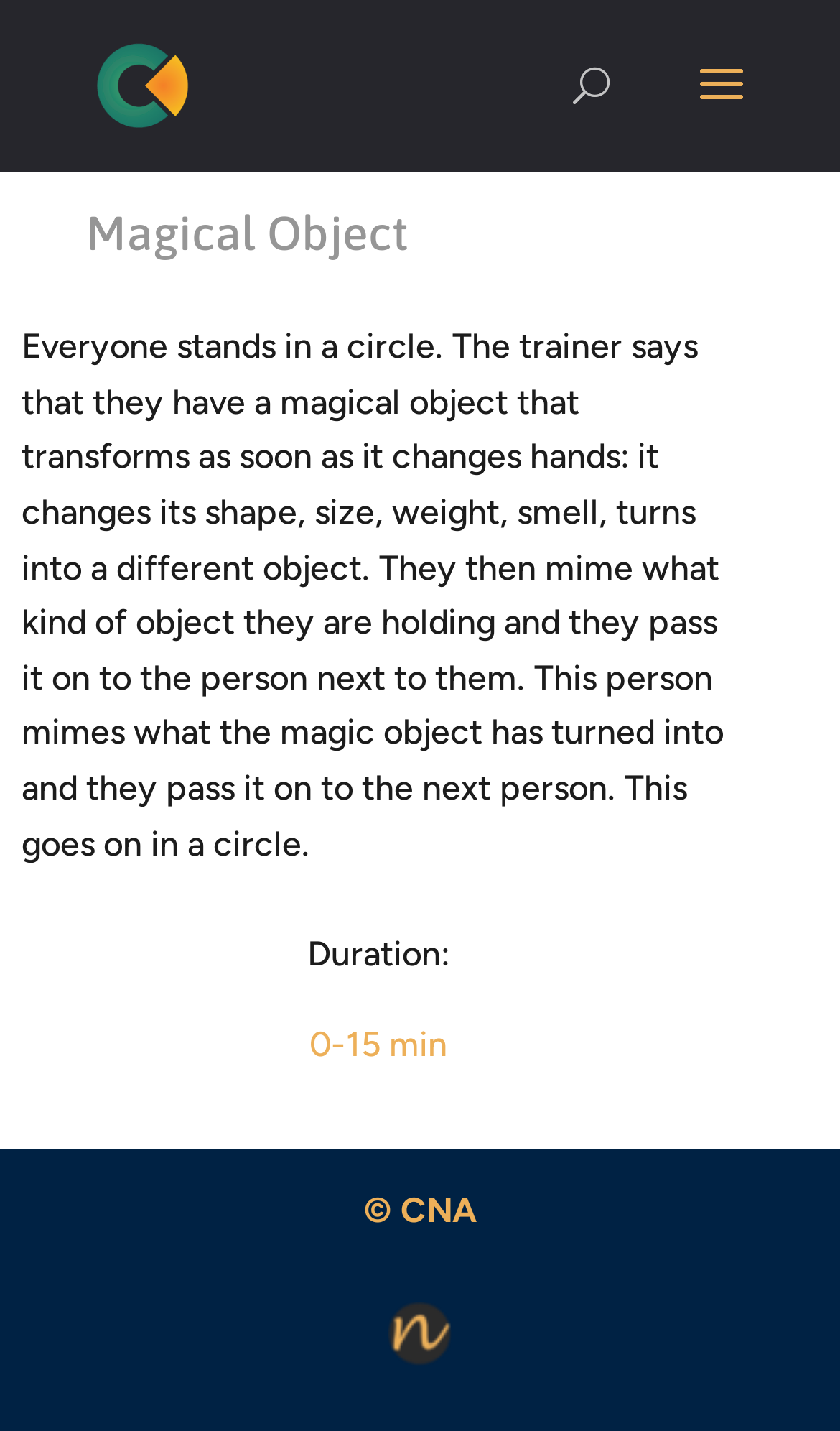Could you please study the image and provide a detailed answer to the question:
Who owns the copyright of the magical object game?

The webpage has a link '© CNA' at the bottom, which indicates that CNA owns the copyright of the magical object game.